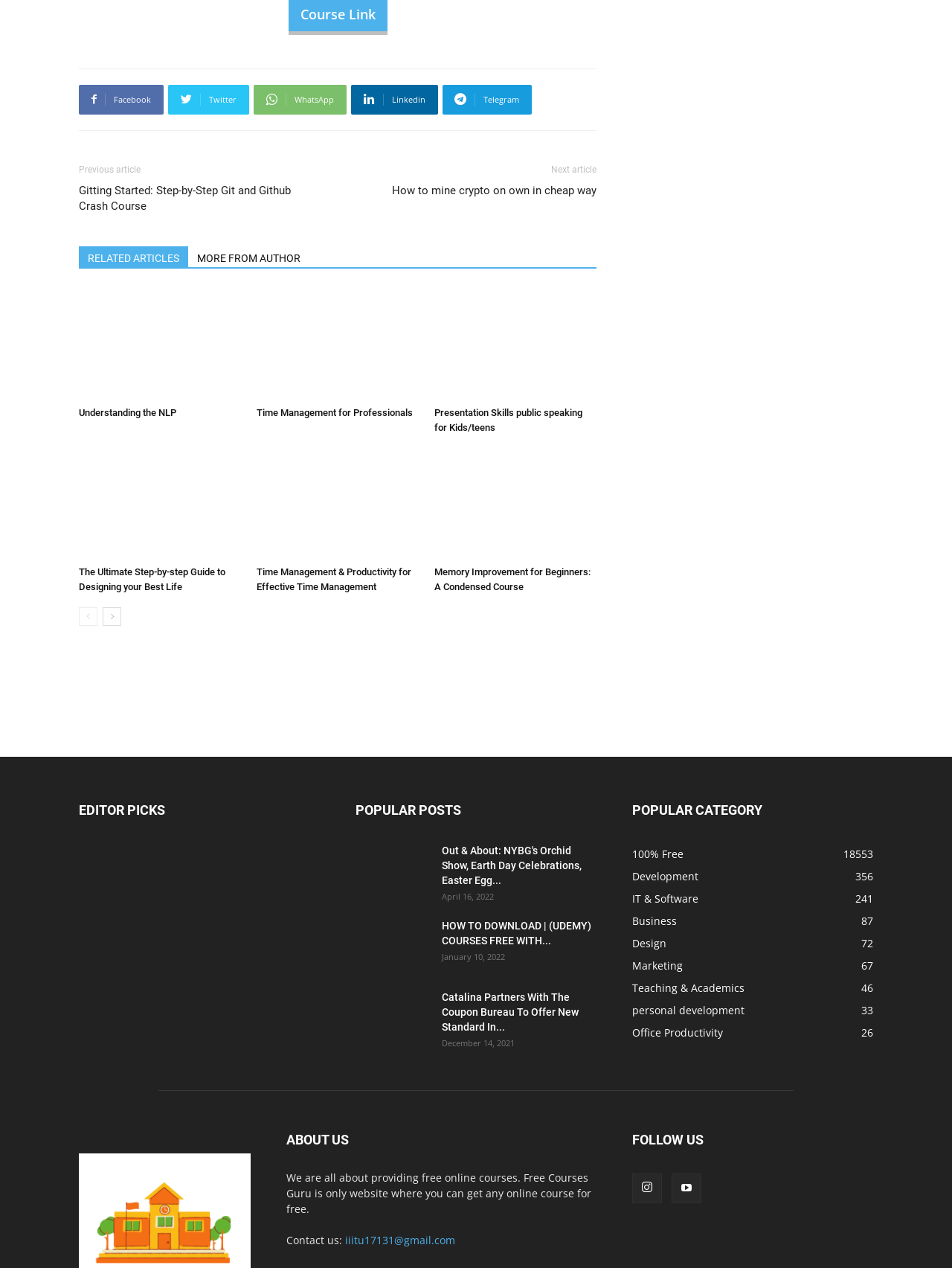Specify the bounding box coordinates of the element's area that should be clicked to execute the given instruction: "Click on the 'Home Away from Home' link". The coordinates should be four float numbers between 0 and 1, i.e., [left, top, right, bottom].

None